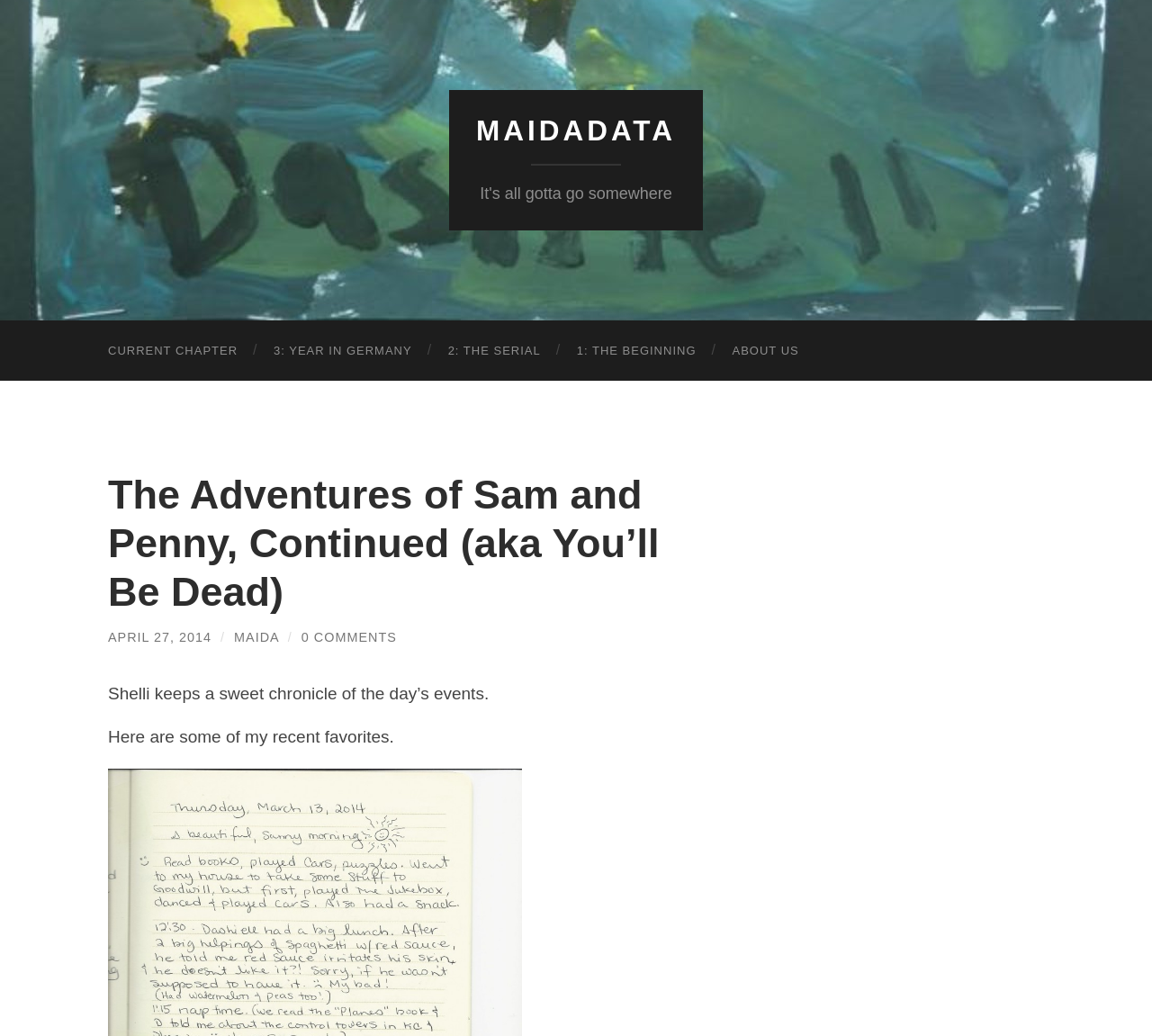What is the name of the current chapter?
Examine the image and provide an in-depth answer to the question.

The webpage does not explicitly mention the current chapter. However, it provides links to different chapters, such as '3: YEAR IN GERMANY', '2: THE SERIAL', and '1: THE BEGINNING', but it does not indicate which one is the current chapter.